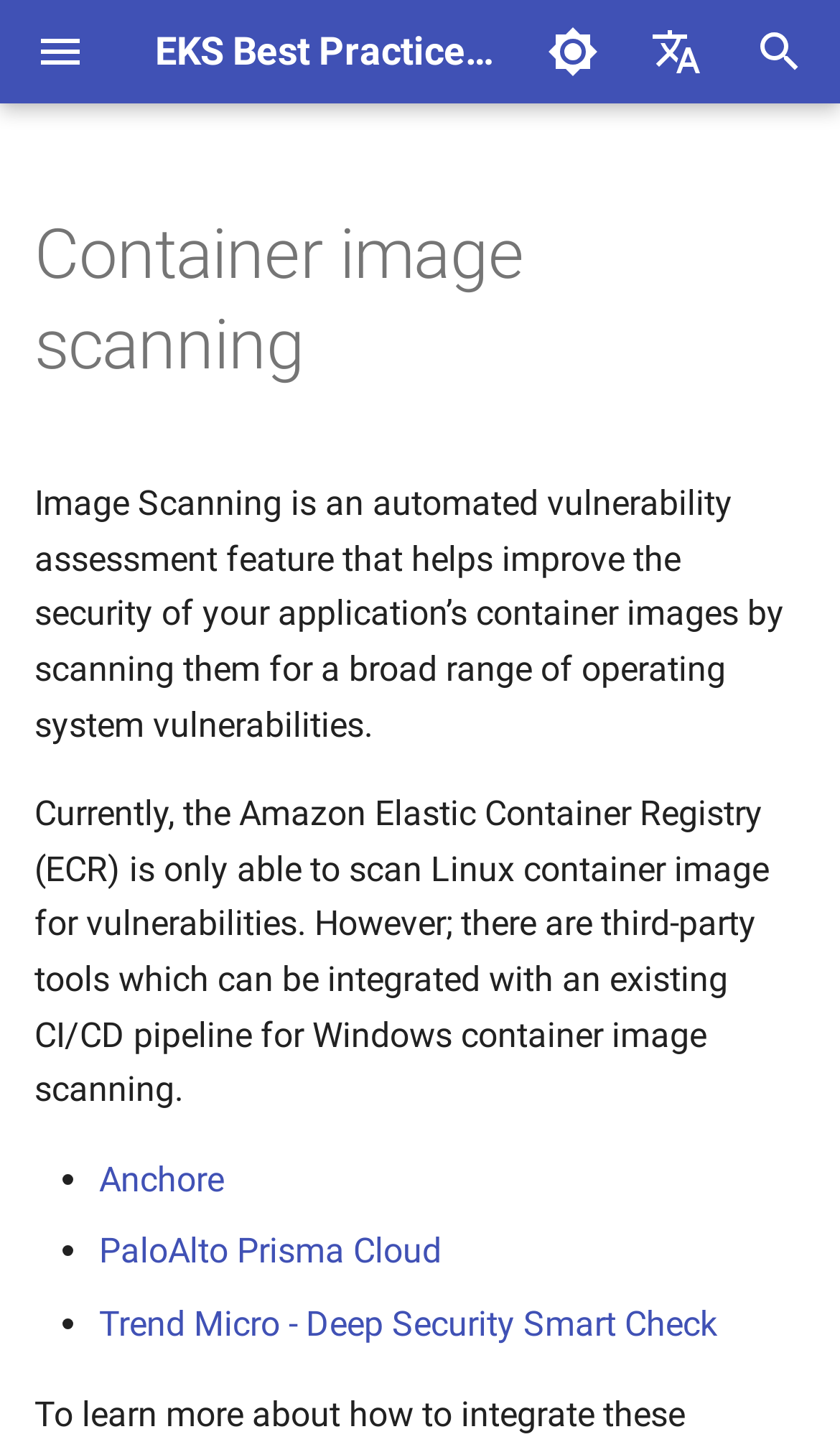Locate the bounding box coordinates of the element you need to click to accomplish the task described by this instruction: "Search".

[0.897, 0.018, 0.959, 0.054]